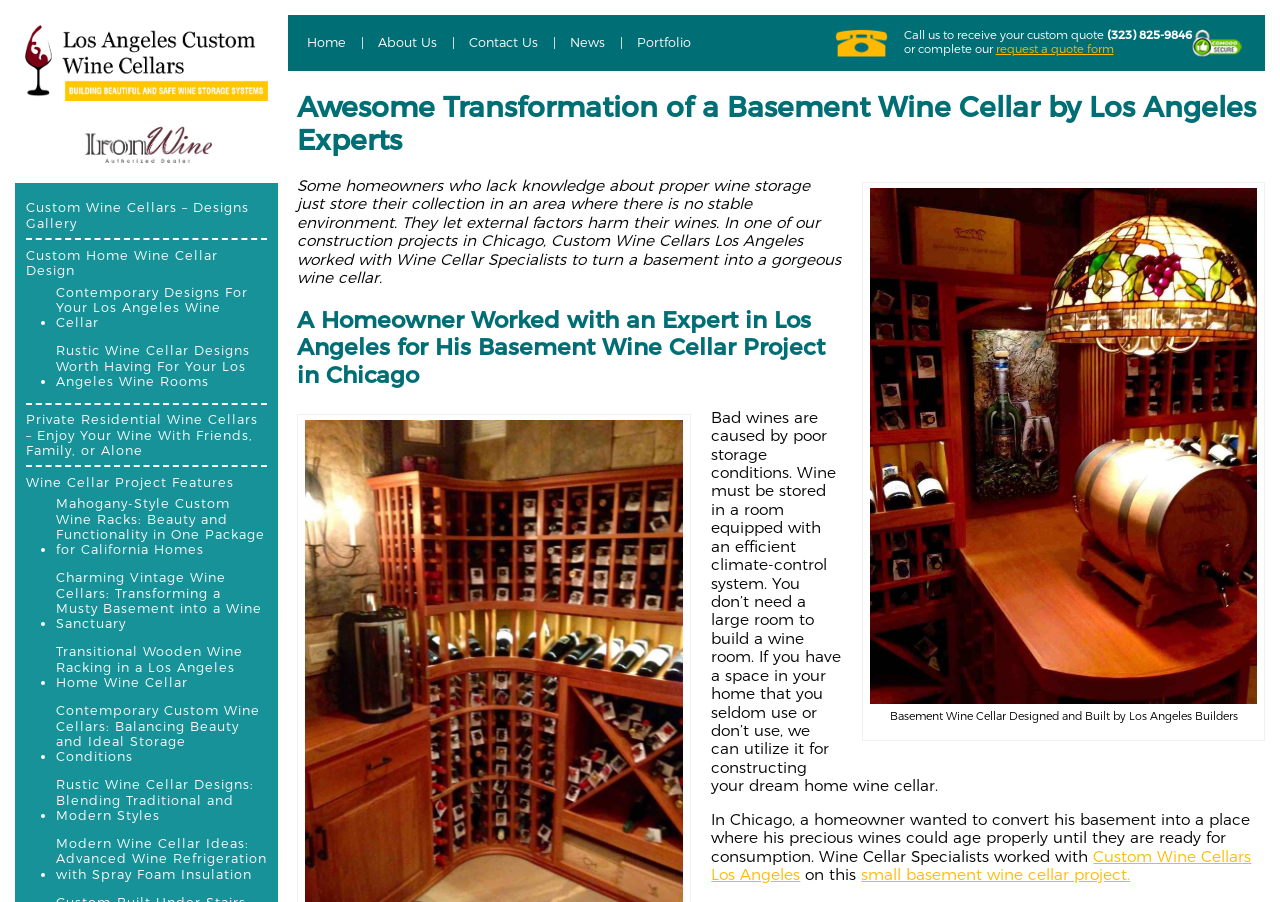Given the content of the image, can you provide a detailed answer to the question?
What is the purpose of the wine cellar?

I inferred the purpose of the wine cellar by reading the static text on the webpage. The text mentions that 'Bad wines are caused by poor storage conditions' and that a wine cellar is needed to store wine properly. This suggests that the purpose of the wine cellar is to store wine properly.